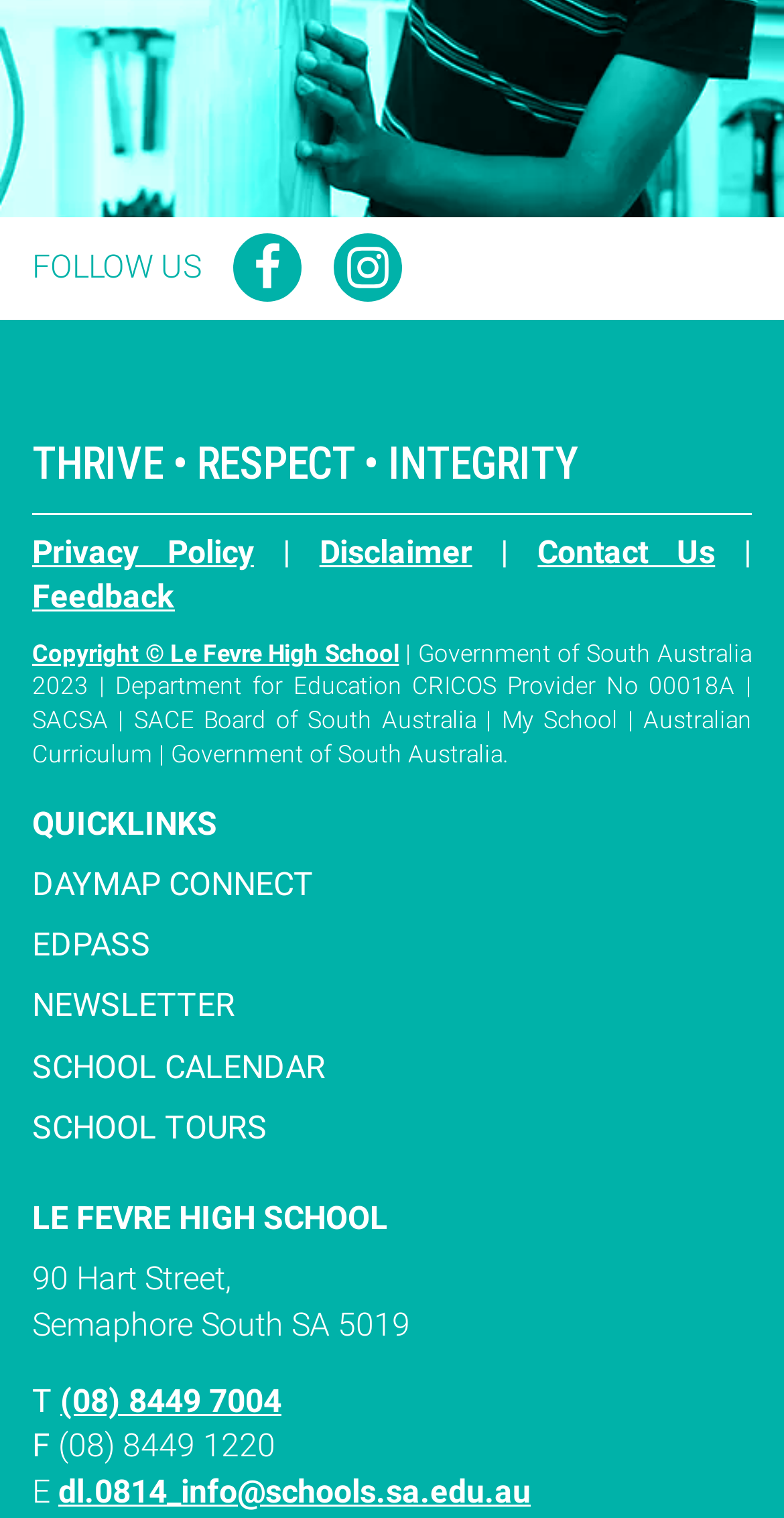Please specify the bounding box coordinates for the clickable region that will help you carry out the instruction: "Access Daymap Connect".

[0.041, 0.568, 0.4, 0.597]